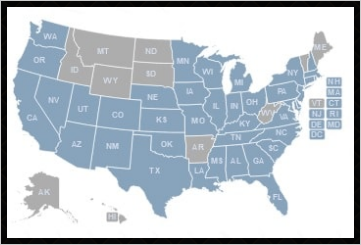Based on the visual content of the image, answer the question thoroughly: What is the purpose of the icons on the right side of the map?

The icons or abbreviations on the right side of the map serve as a quick reference for identifying specific states, making it easier for viewers to locate and understand the geographical availability of mold-related services.